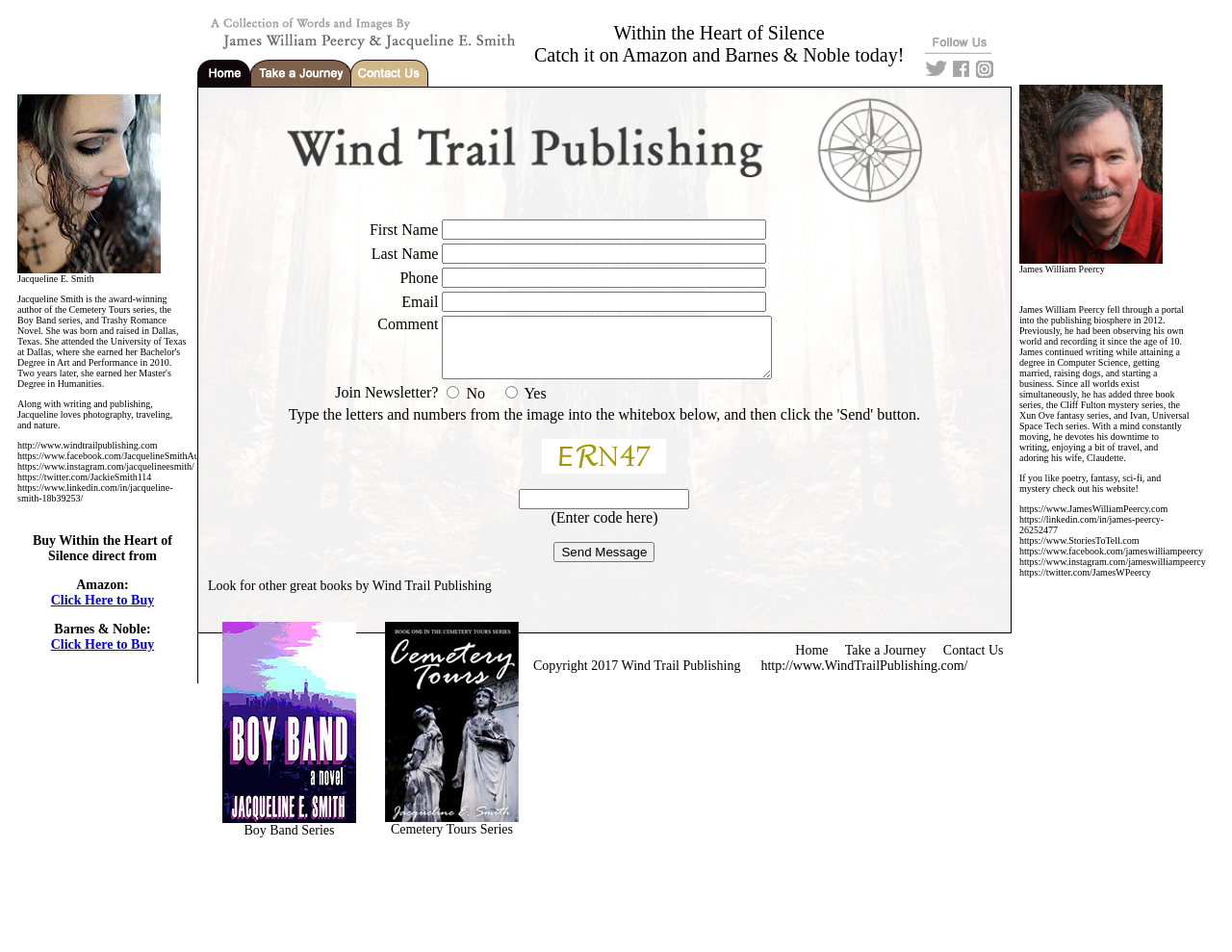Please find the bounding box coordinates of the element's region to be clicked to carry out this instruction: "Enter your first name".

[0.359, 0.231, 0.622, 0.252]